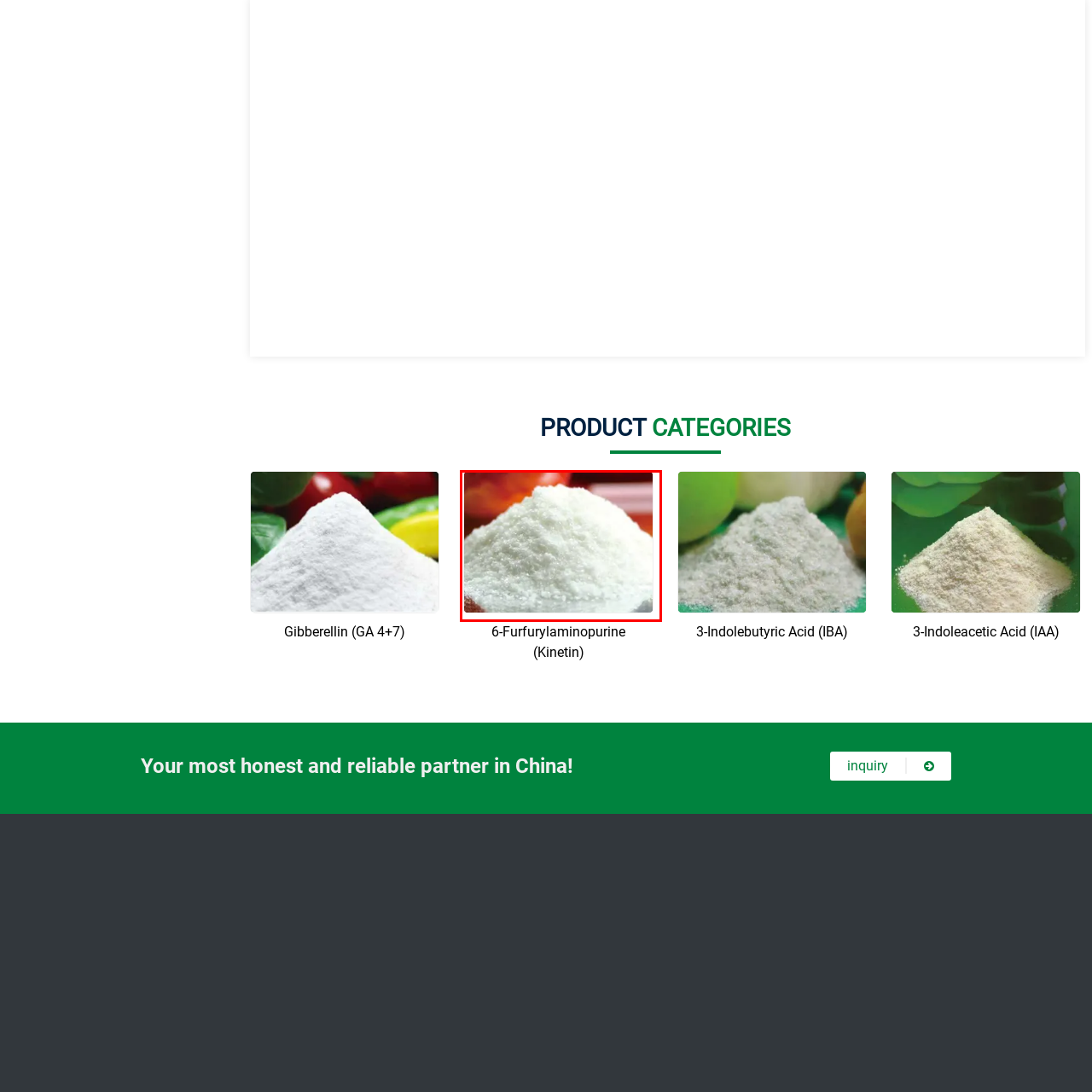Inspect the image surrounded by the red outline and respond to the question with a brief word or phrase:
What is the purpose of Kinetin in horticulture and agriculture?

Promote cell division and delay aging